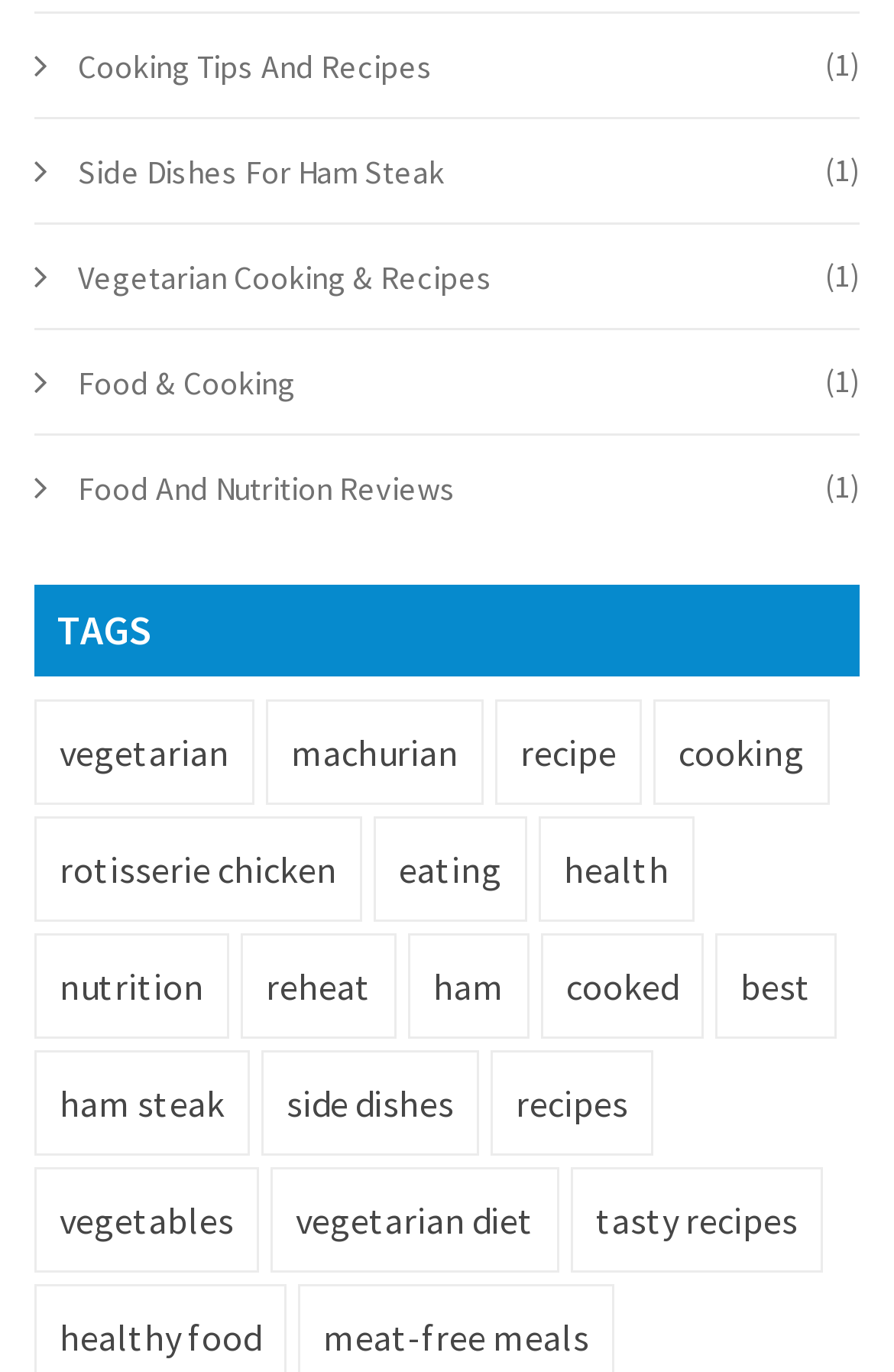How many categories are listed at the top of the webpage?
Craft a detailed and extensive response to the question.

I counted the number of links at the top of the webpage, which have y-coordinates ranging from 0.034 to 0.341. There are 5 categories listed, namely 'Cooking Tips And Recipes', 'Side Dishes For Ham Steak', 'Vegetarian Cooking & Recipes', 'Food & Cooking', and 'Food And Nutrition Reviews'.